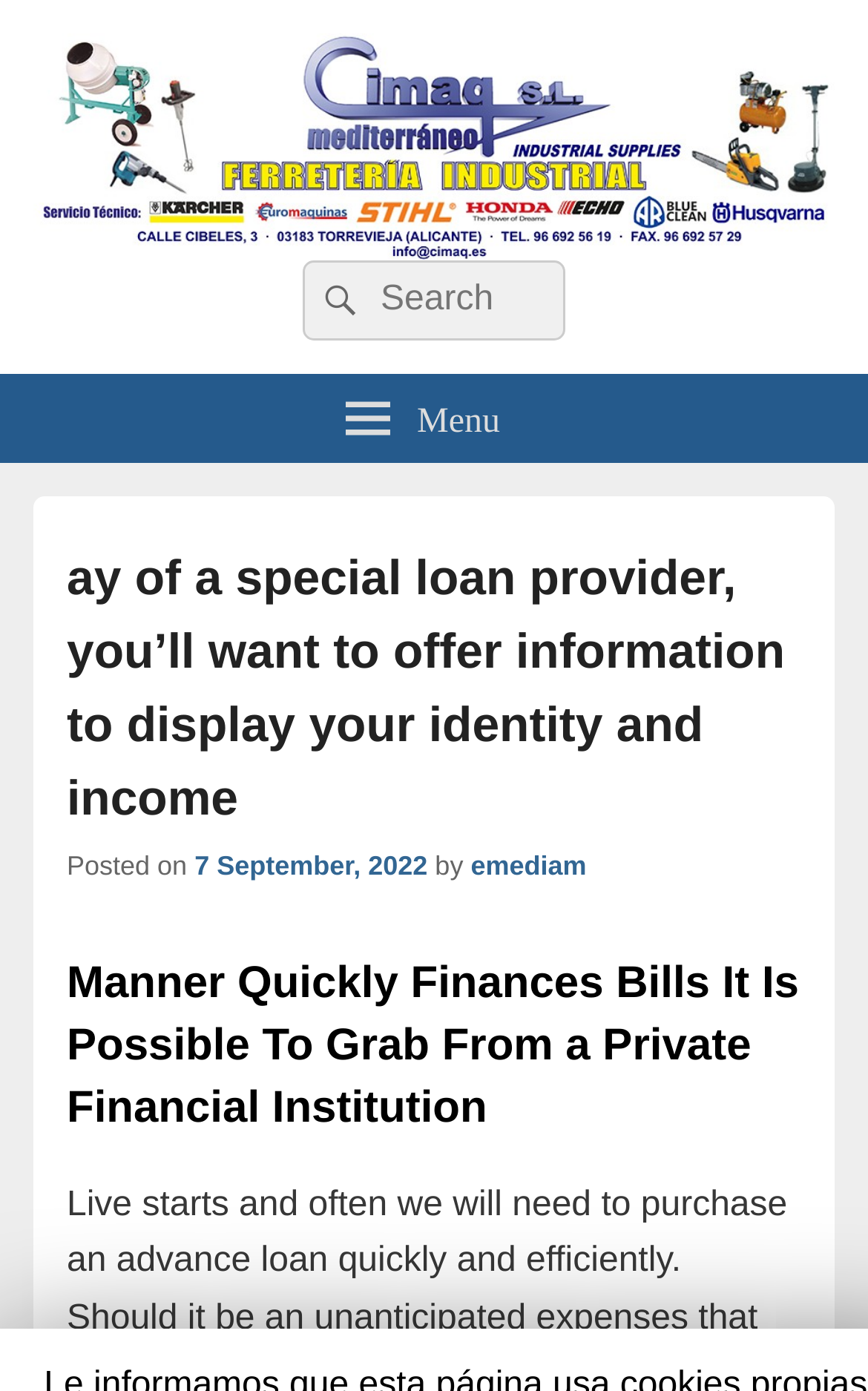Identify the bounding box of the UI component described as: "parent_node: PÁGINA INICIAL".

None